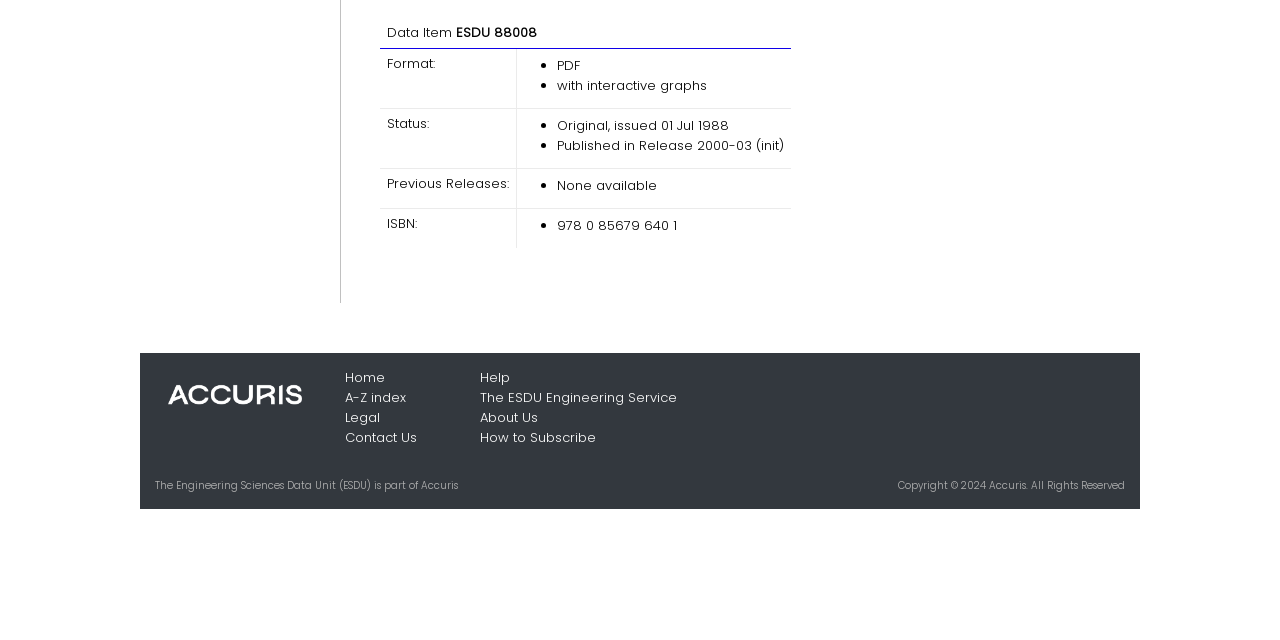Identify the bounding box of the HTML element described as: "A-Z index".

[0.27, 0.606, 0.317, 0.636]